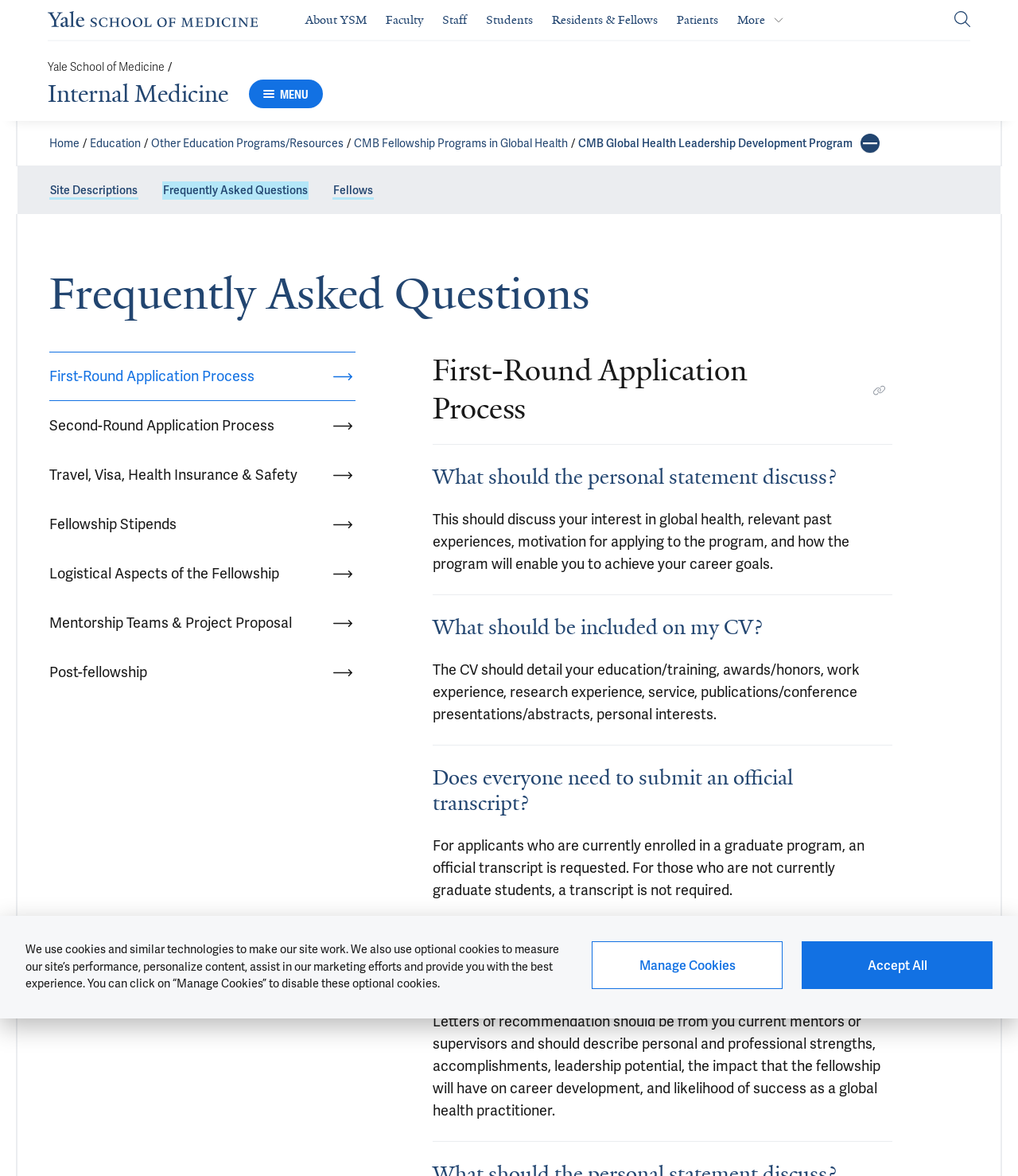What is the main heading of this webpage? Please extract and provide it.

Frequently Asked Questions